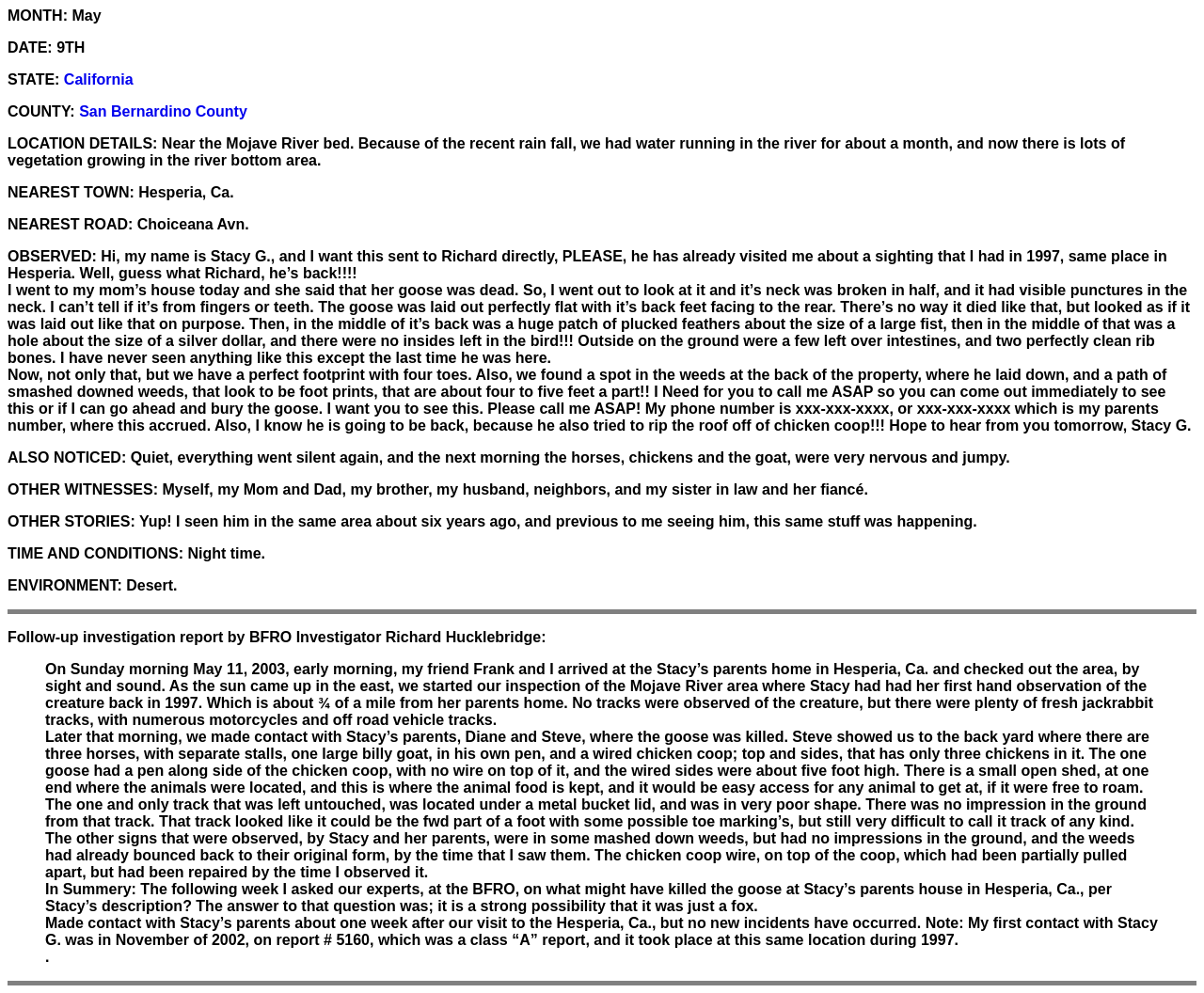Show the bounding box coordinates for the HTML element described as: "San Bernardino County".

[0.066, 0.104, 0.205, 0.12]